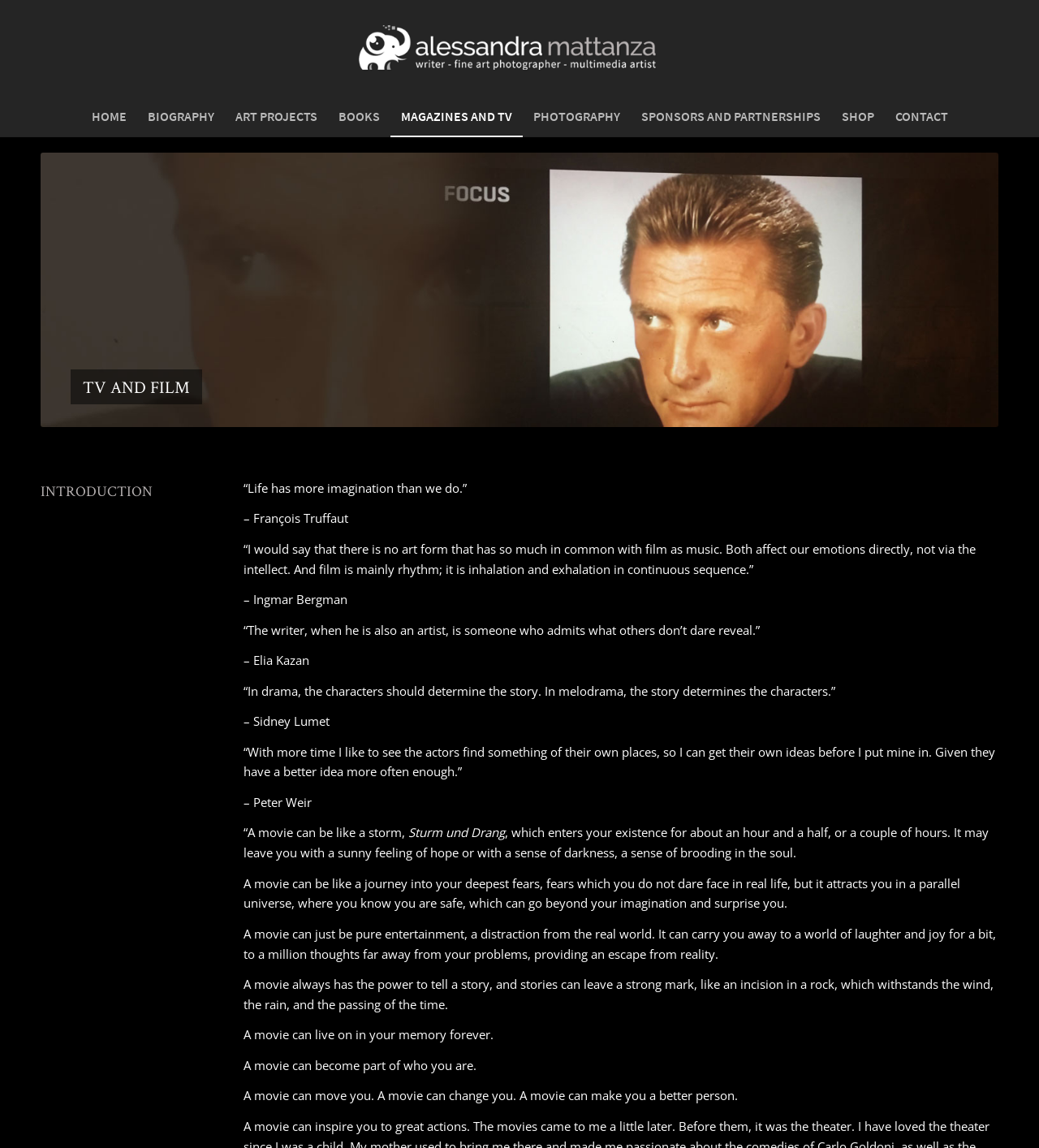Bounding box coordinates are specified in the format (top-left x, top-left y, bottom-right x, bottom-right y). All values are floating point numbers bounded between 0 and 1. Please provide the bounding box coordinate of the region this sentence describes: Books

[0.315, 0.083, 0.375, 0.119]